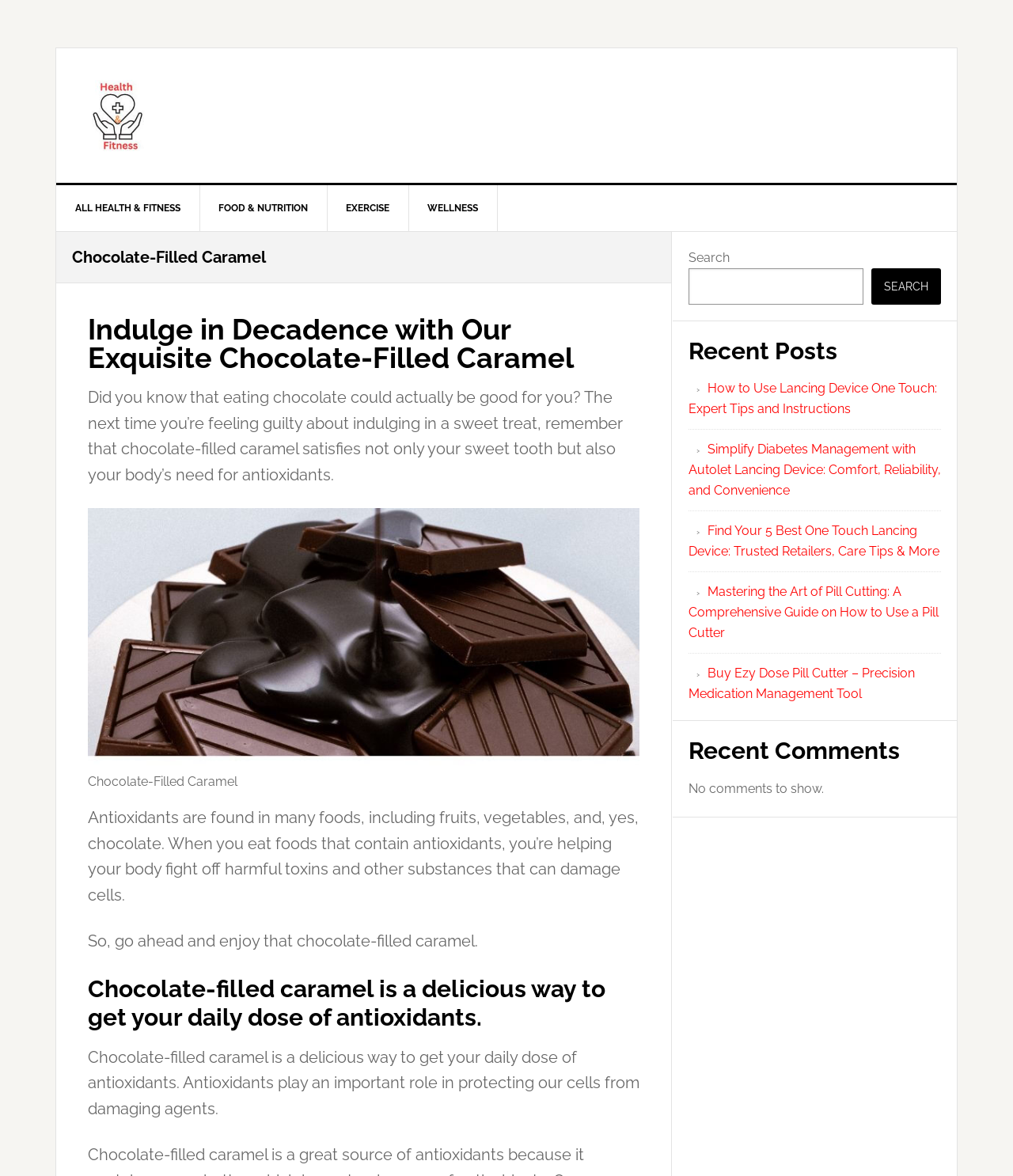Illustrate the webpage thoroughly, mentioning all important details.

The webpage is about Chocolate-Filled Caramel, with a focus on its health benefits. At the top, there are four links to skip to different sections of the page: primary navigation, main content, primary sidebar, and footer. 

Below these links, there is a navigation menu with five links: ALL HEALTH & FITNESS, FOOD & NUTRITION, EXERCISE, WELLNESS, and HEALTH & FITNESS. 

The main content of the page is divided into two sections. On the left, there is a heading "Chocolate-Filled Caramel" followed by a paragraph of text that discusses the health benefits of chocolate-filled caramel, including its antioxidant properties. Below this, there is an image with a caption, and then another paragraph of text that explains how antioxidants help the body fight off toxins. 

Further down, there is a heading "Chocolate-filled caramel is a delicious way to get your daily dose of antioxidants" followed by a paragraph of text that elaborates on the importance of antioxidants. 

On the right side of the page, there is a primary sidebar with a search bar at the top, followed by a heading "Recent Posts" and five links to recent articles. Below these links, there is a heading "Recent Comments" with a message indicating that there are no comments to show.